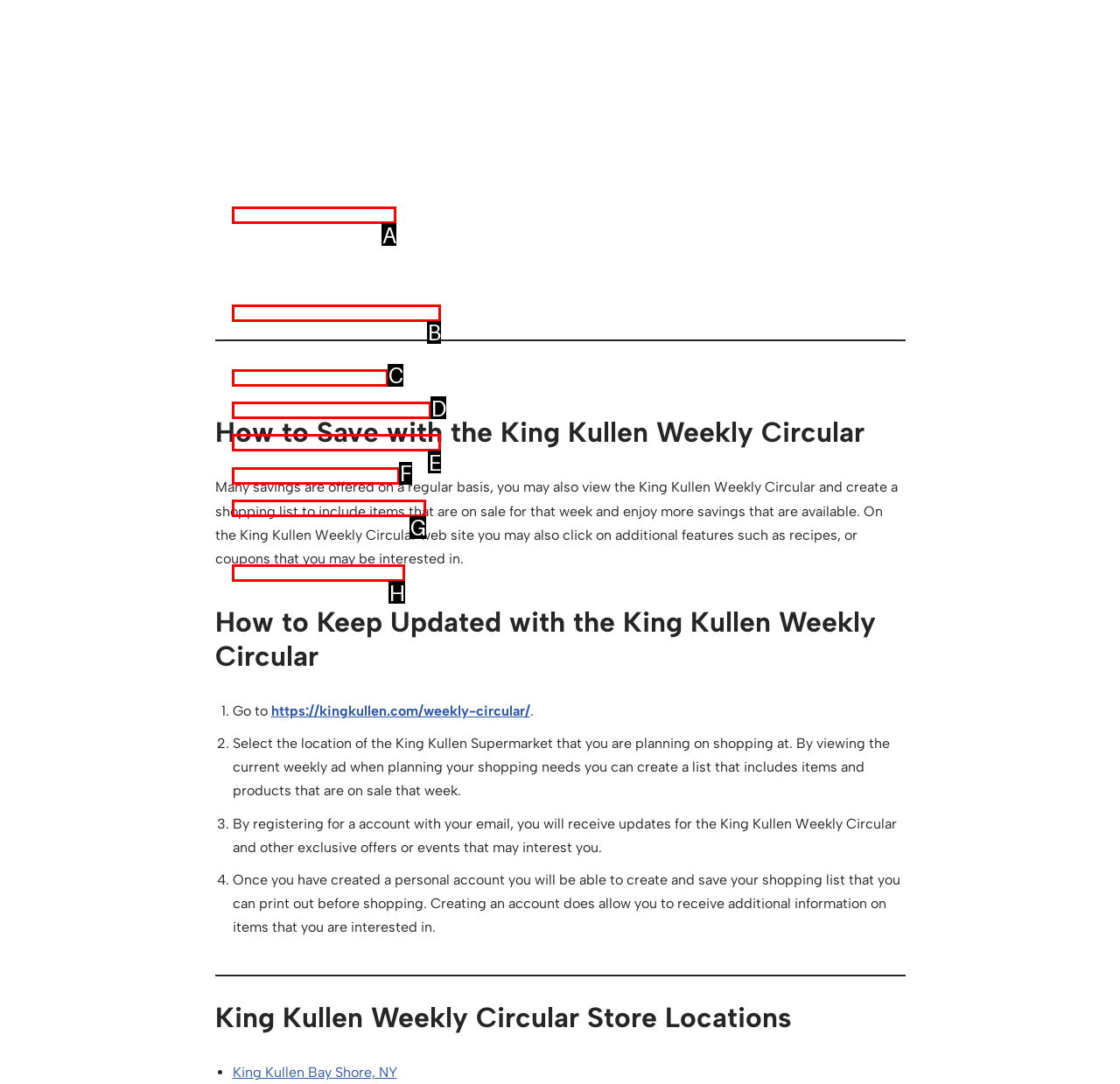Tell me which one HTML element best matches the description: Read More
Answer with the option's letter from the given choices directly.

None